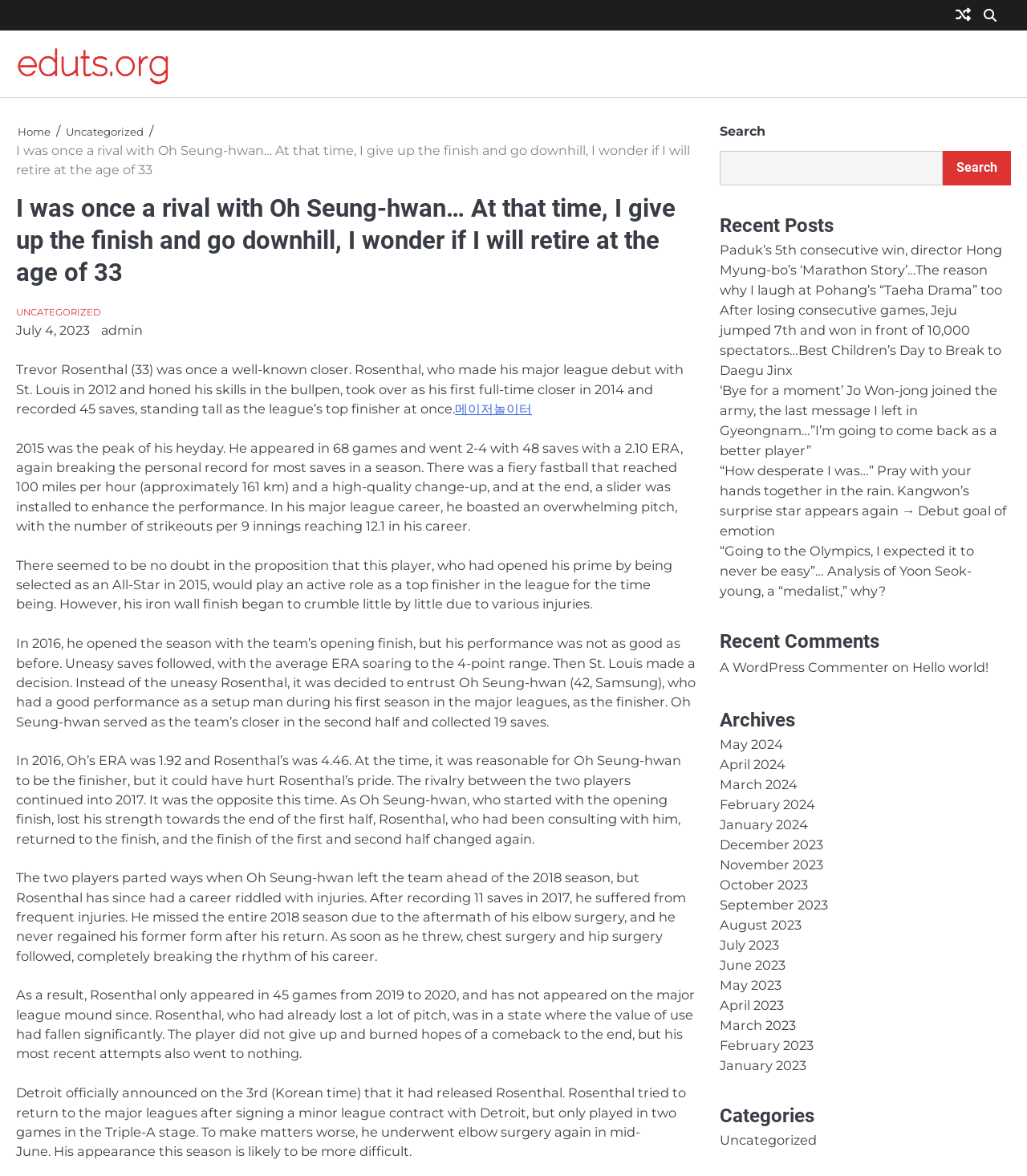Could you please study the image and provide a detailed answer to the question:
What is Trevor Rosenthal's age?

According to the text, Trevor Rosenthal was once a well-known closer and made his major league debut with St. Louis in 2012, and the text states 'Trevor Rosenthal (33) was once a well-known closer.'